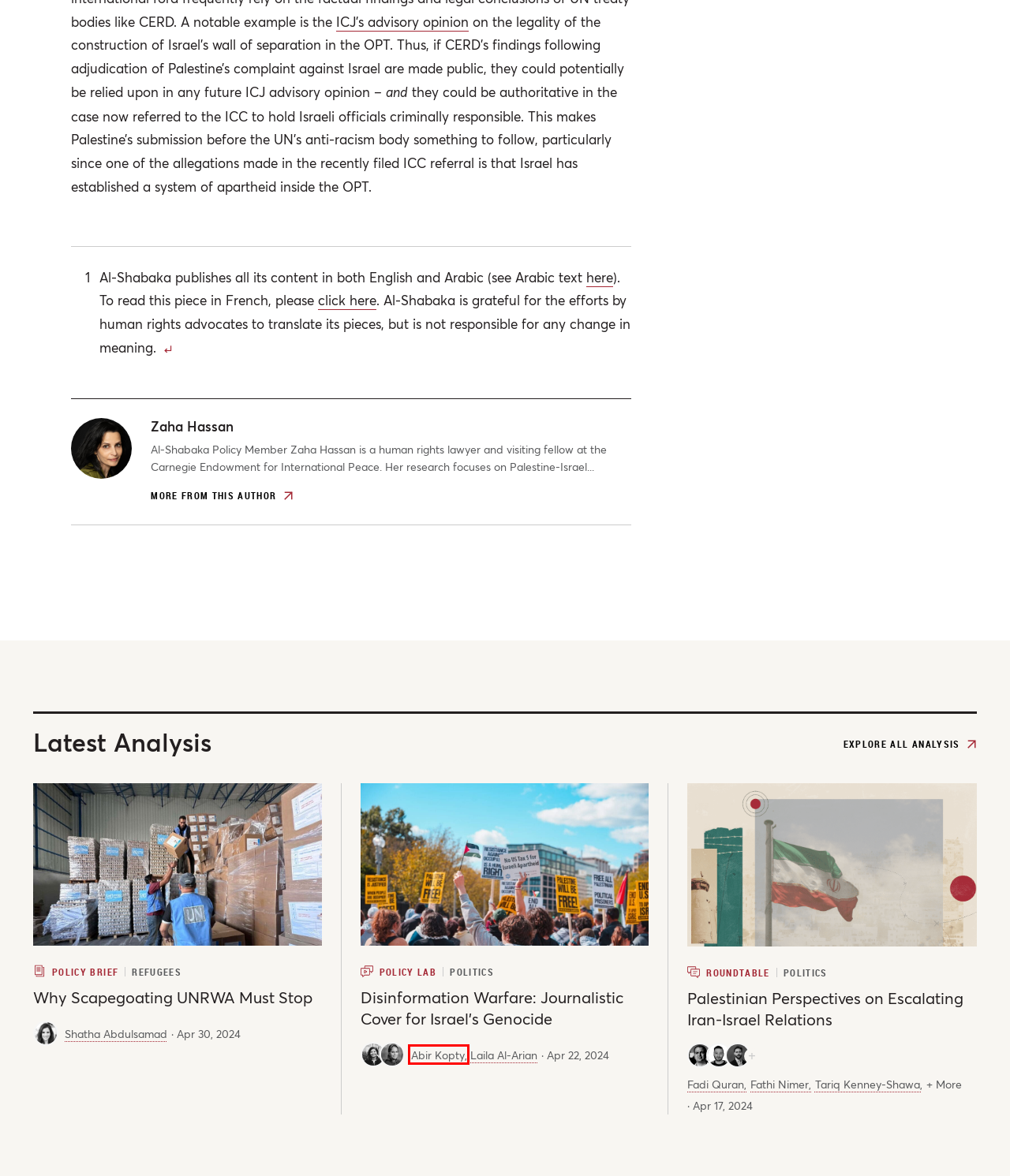You have a screenshot of a webpage with a red rectangle bounding box around a UI element. Choose the best description that matches the new page after clicking the element within the bounding box. The candidate descriptions are:
A. Laila Al-Arian | Al-Shabaka
B. Abir Kopty | Al-Shabaka
C. Fathi Nimer | Al-Shabaka
D. Fadi Quran | Al-Shabaka
E. Disinformation Warfare: Journalistic Cover for Israel’s Genocide | Al-Shabaka
F. Tariq Kenney-Shawa | Al-Shabaka
G. Policy Briefs | Al-Shabaka: The Palestinian Policy Network
H. Shatha Abdulsamad | Al-Shabaka

B